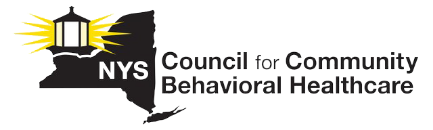What does the lighthouse motif symbolize?
Answer the question with a thorough and detailed explanation.

The lighthouse motif in the logo is a symbol that represents guidance and support, which is in line with the organization's mission to provide support and guidance for behavioral healthcare within the community.